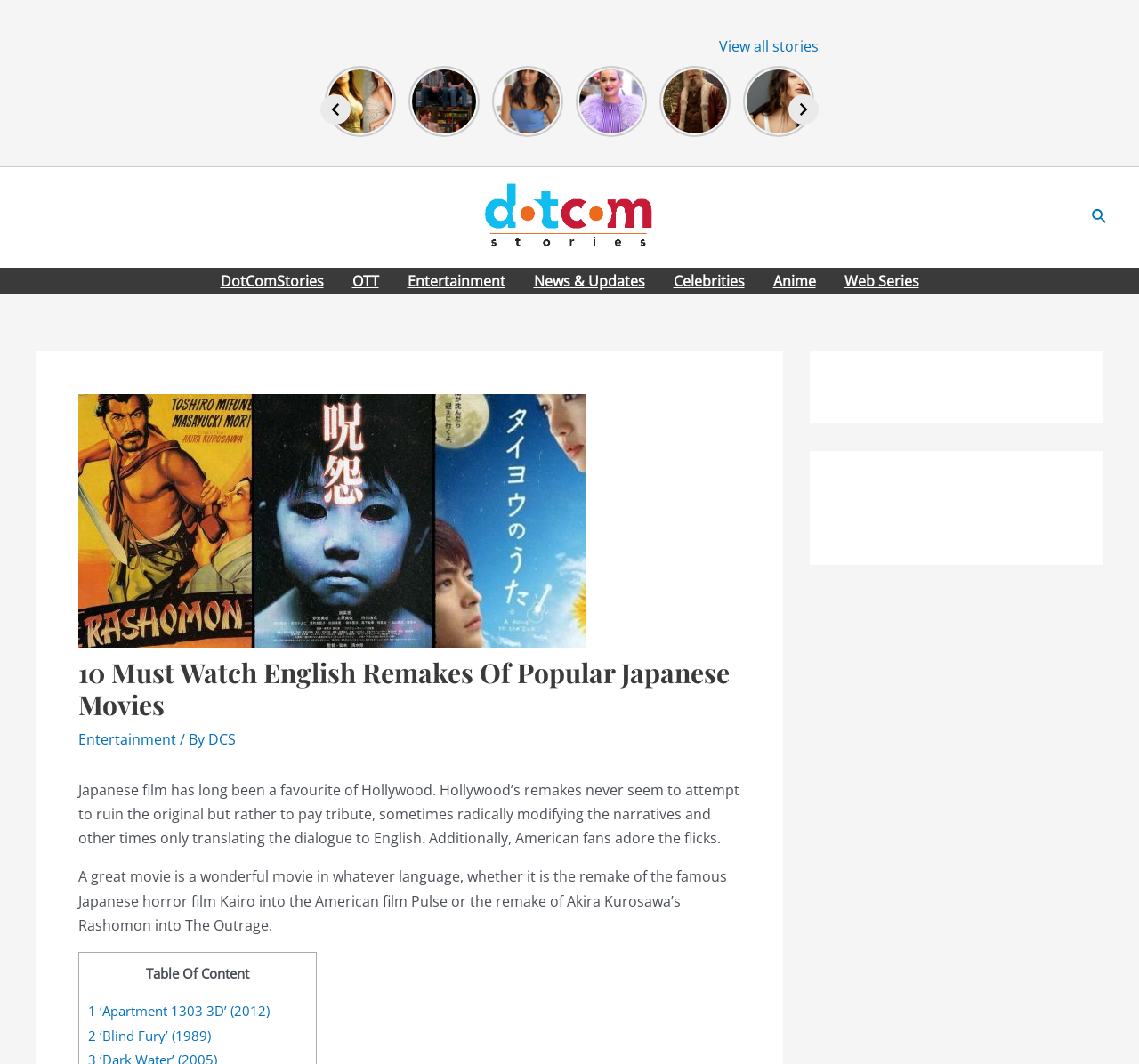What is the position of the 'Next' button?
Based on the image, please offer an in-depth response to the question.

I analyzed the bounding box coordinates of the 'Next' button, which are [0.692, 0.089, 0.719, 0.117], and determined that it is located at the bottom right of the webpage.